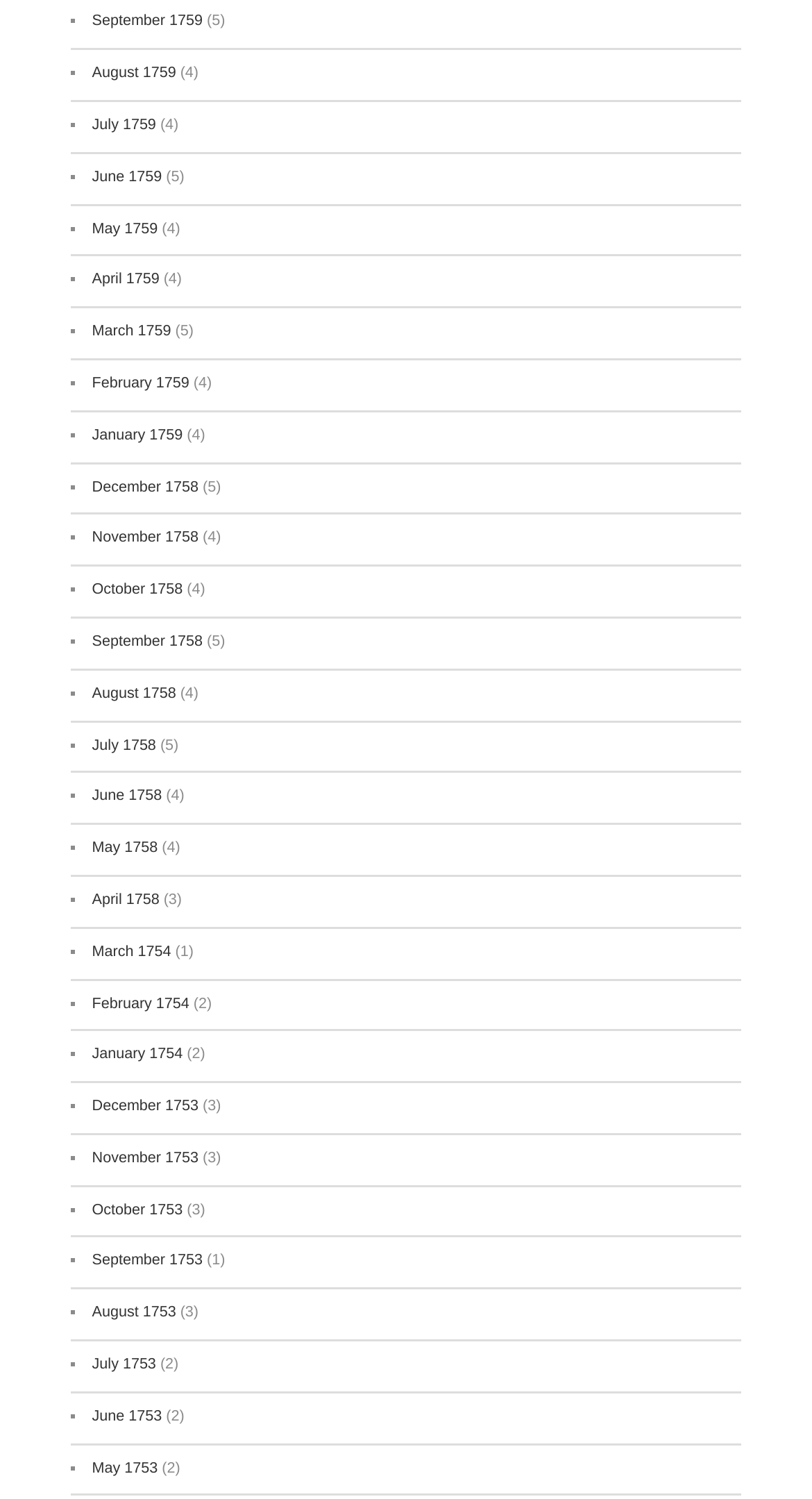Find the bounding box coordinates of the element you need to click on to perform this action: 'Go to the Aleksanteri Institute page'. The coordinates should be represented by four float values between 0 and 1, in the format [left, top, right, bottom].

None